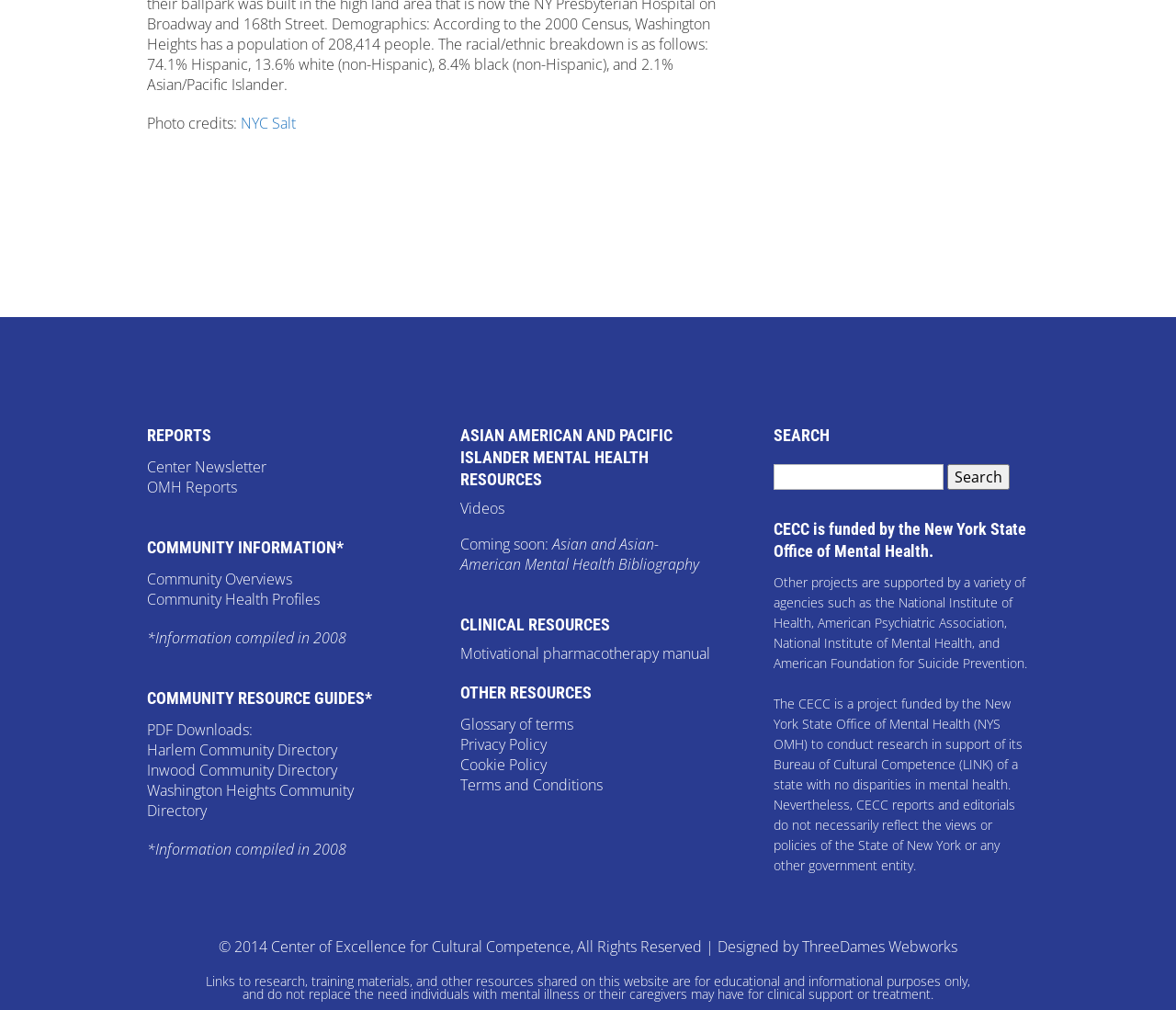Determine the bounding box coordinates of the clickable element to achieve the following action: 'Search for reports'. Provide the coordinates as four float values between 0 and 1, formatted as [left, top, right, bottom].

[0.658, 0.452, 0.874, 0.492]